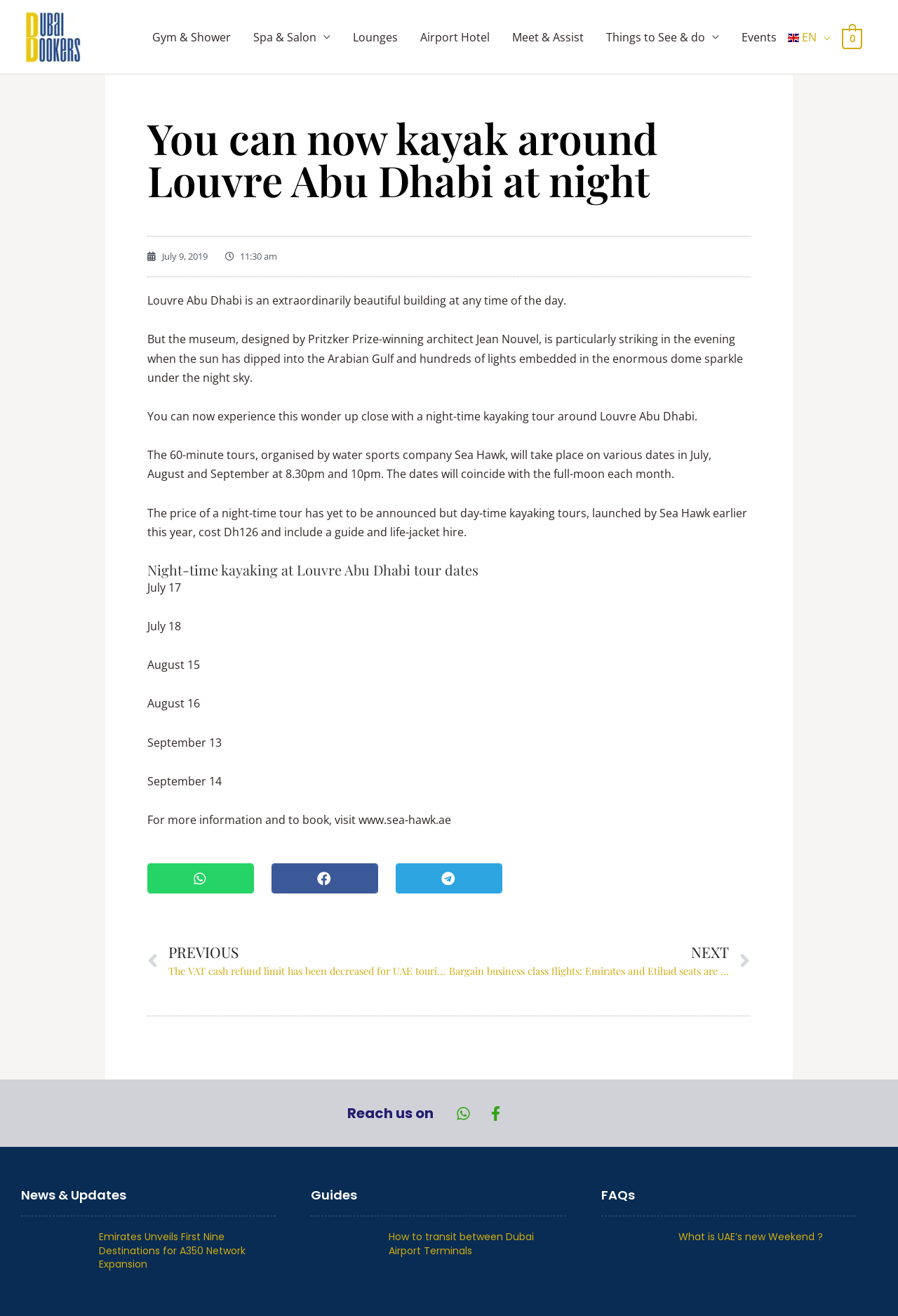Respond to the question with just a single word or phrase: 
What is the location of the museum where the kayaking tour takes place?

Abu Dhabi